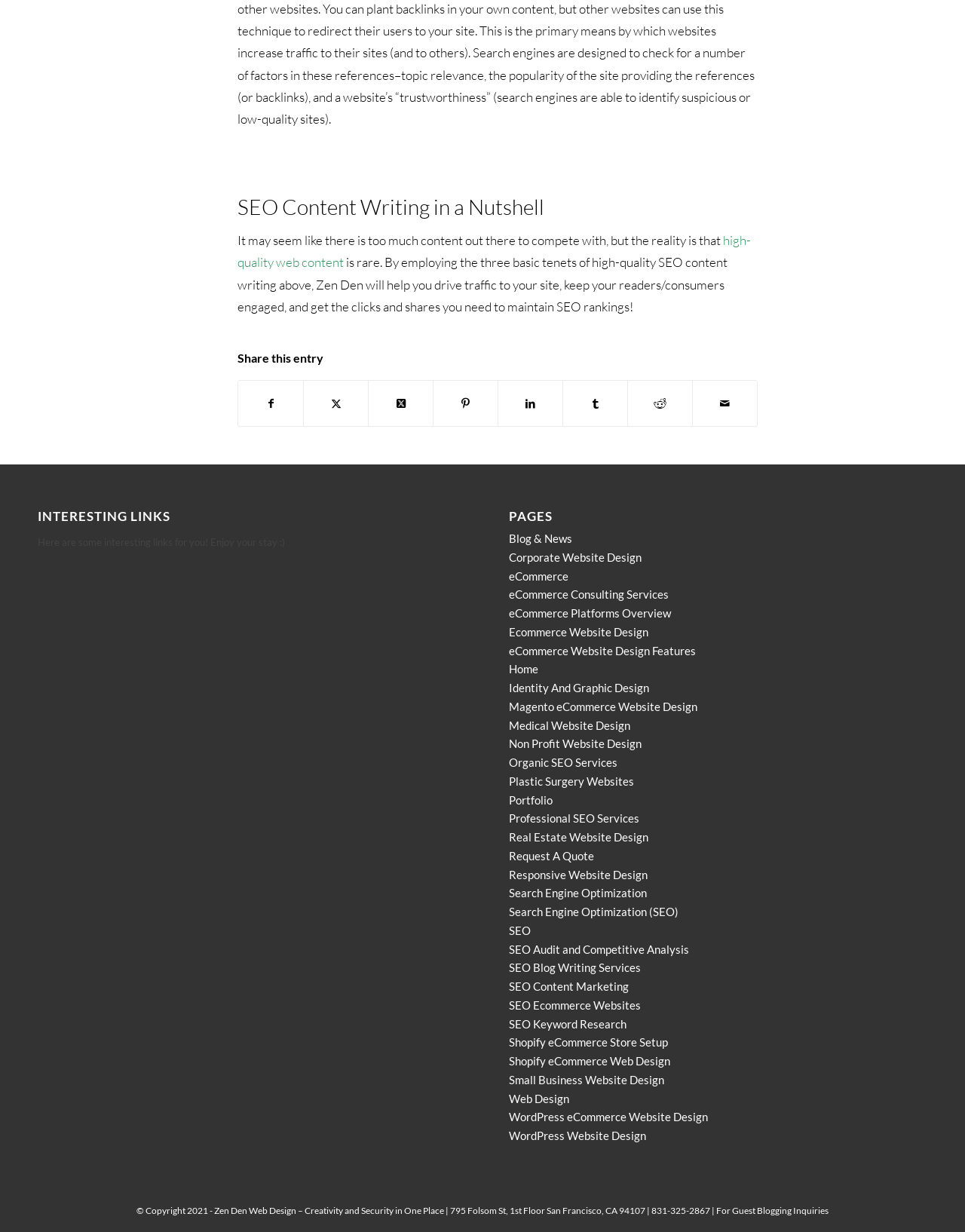Extract the bounding box coordinates of the UI element described: "Home". Provide the coordinates in the format [left, top, right, bottom] with values ranging from 0 to 1.

[0.528, 0.538, 0.558, 0.549]